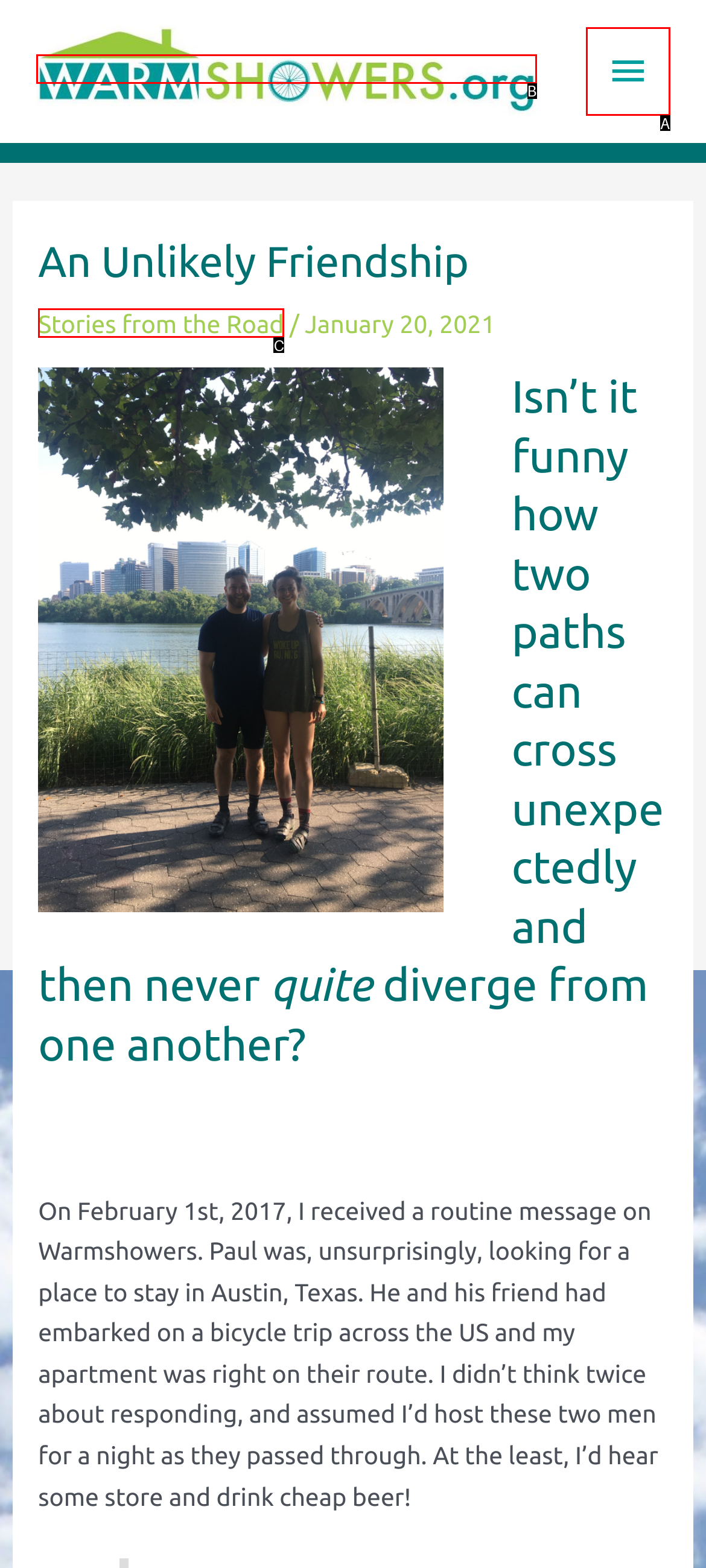Select the HTML element that matches the description: Stories from the Road. Provide the letter of the chosen option as your answer.

C